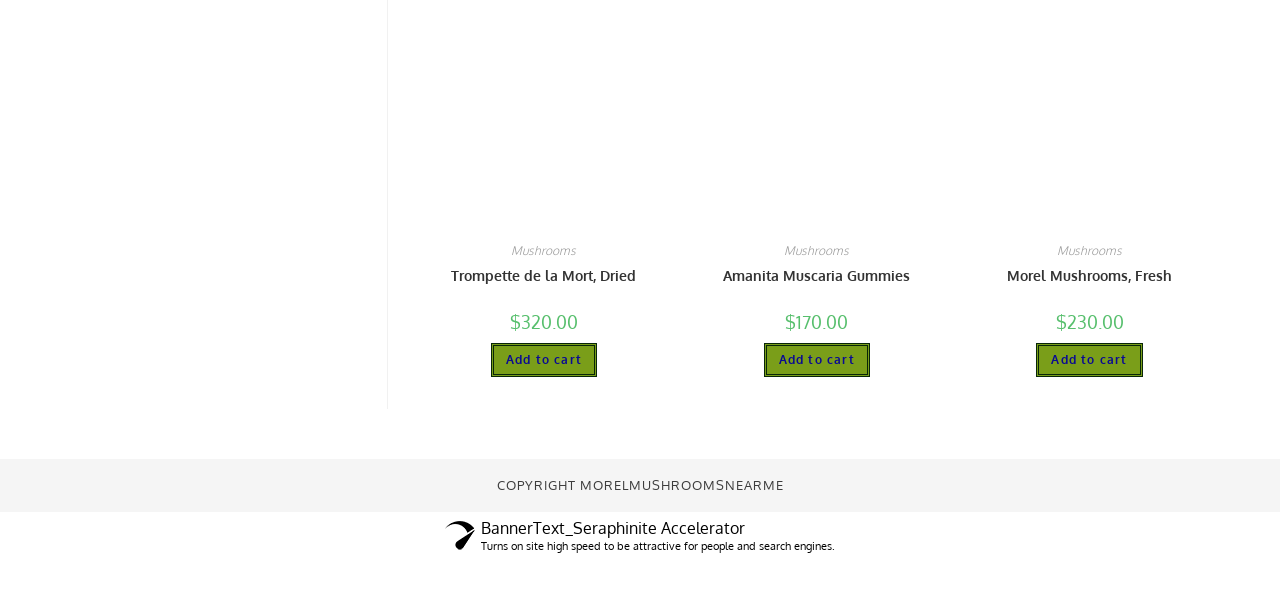How many mushroom products are available?
Please use the image to provide a one-word or short phrase answer.

3